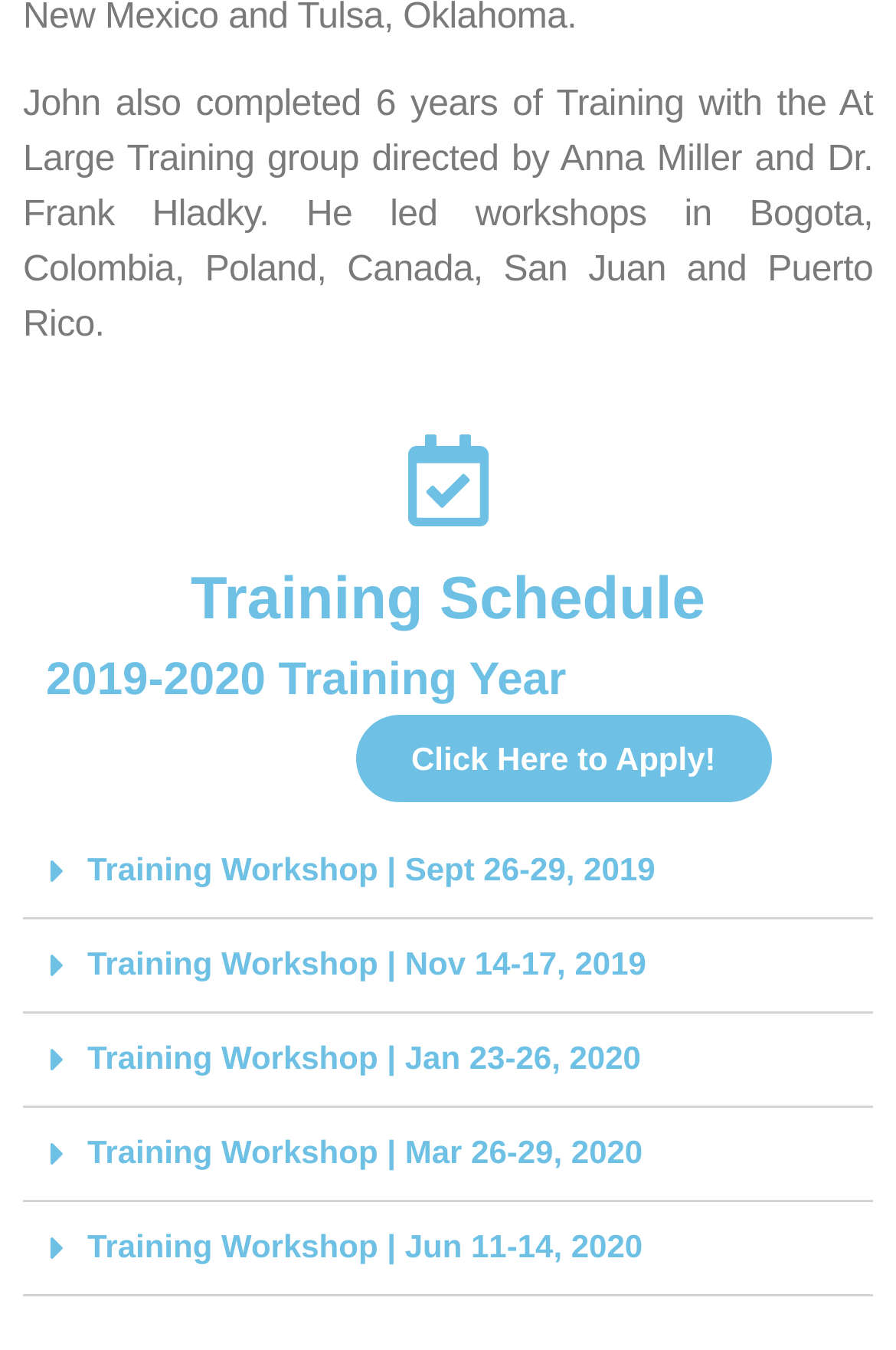Where can I apply for the training?
Look at the screenshot and give a one-word or phrase answer.

Click Here to Apply!